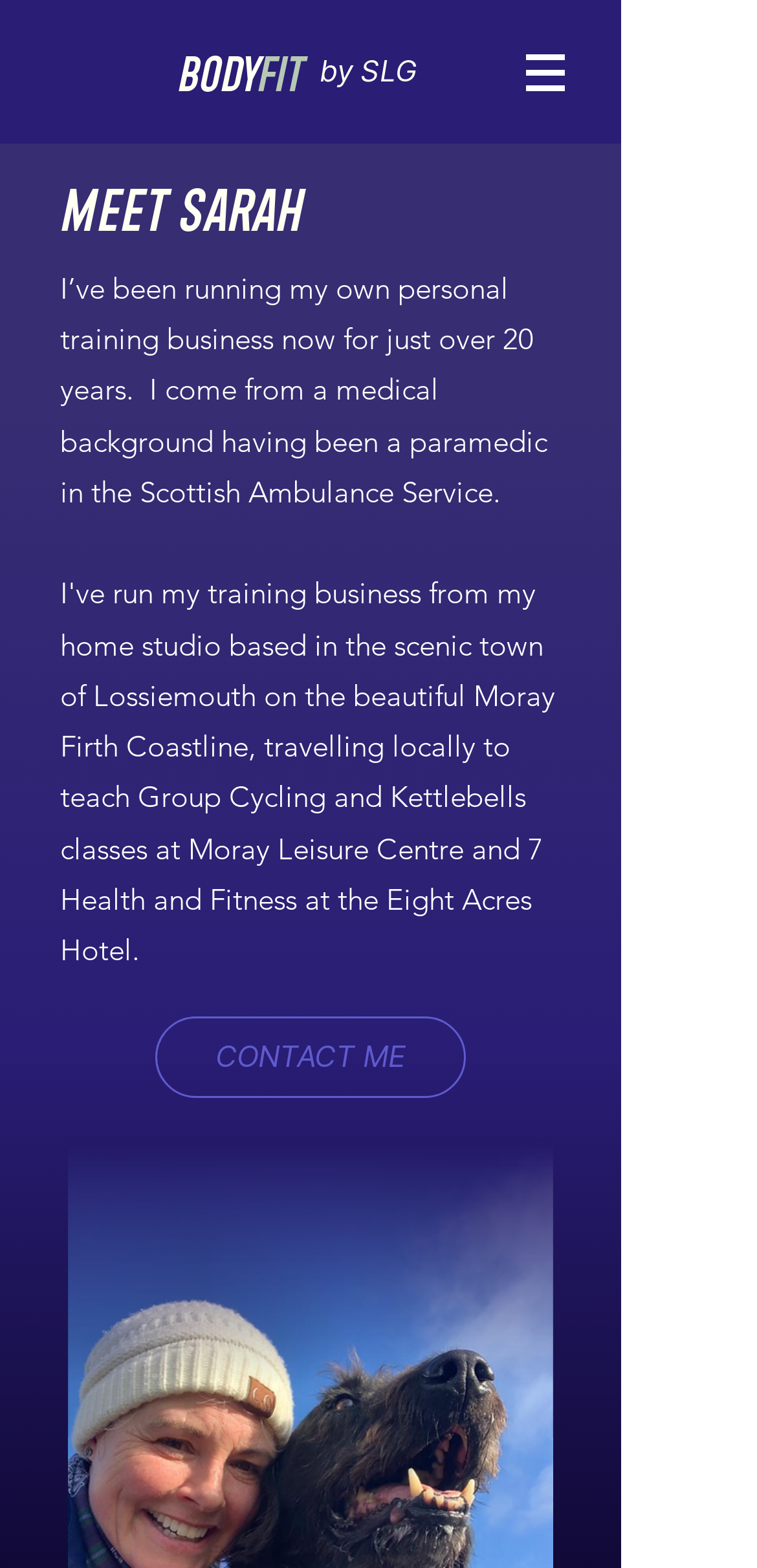What is the name of the person mentioned?
Analyze the screenshot and provide a detailed answer to the question.

The heading 'MEEt SArah' suggests that the person being referred to is Sarah.